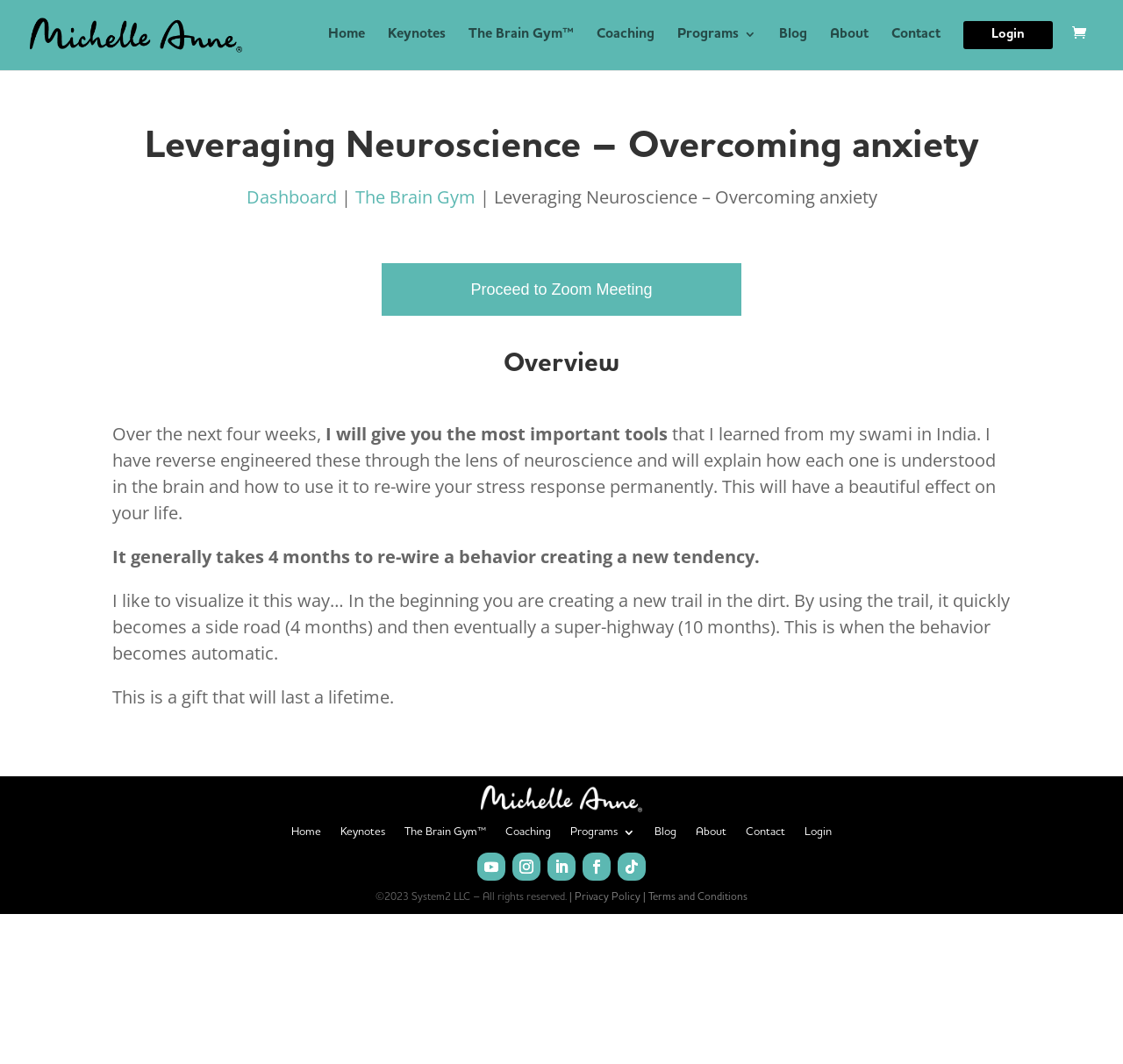What is the name of the author?
Kindly answer the question with as much detail as you can.

The name of the author can be found in the top-left corner of the webpage, where it says 'Leveraging Neuroscience - Overcoming anxiety - Michelle Anne'. This is likely the author's name, as it is prominently displayed at the top of the page.